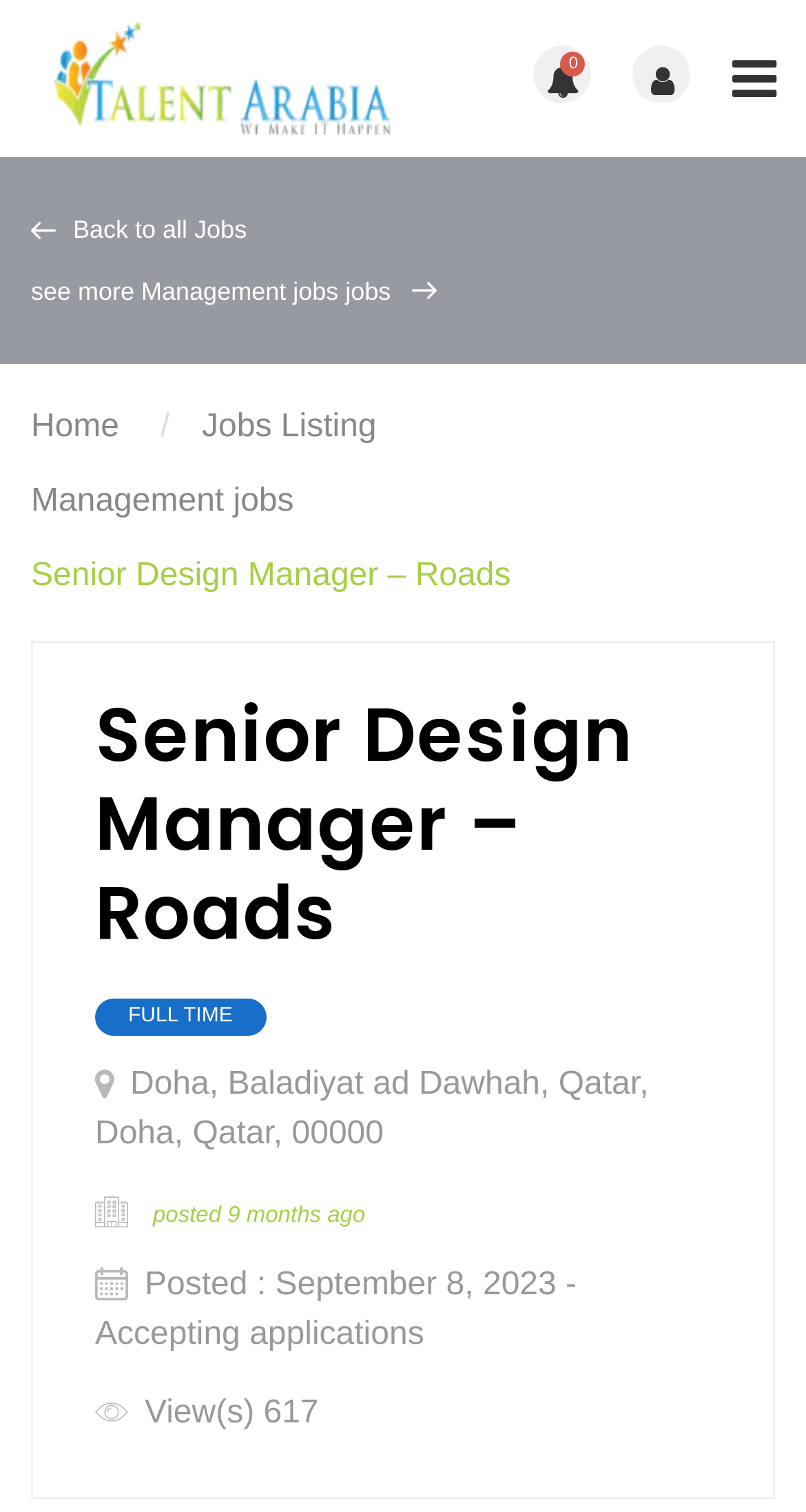Identify the bounding box for the given UI element using the description provided. Coordinates should be in the format (top-left x, top-left y, bottom-right x, bottom-right y) and must be between 0 and 1. Here is the description: Home

[0.038, 0.271, 0.148, 0.294]